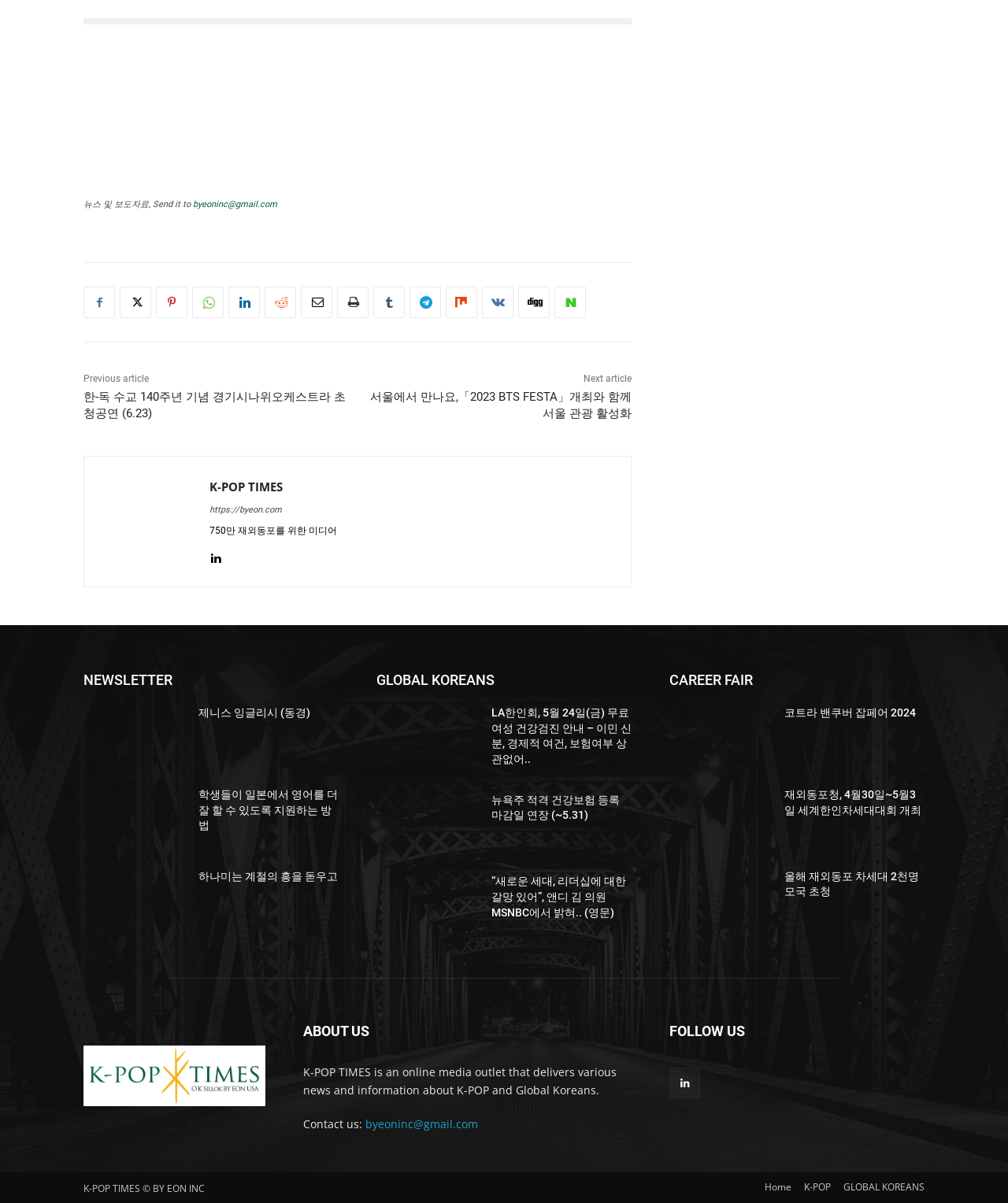What is the purpose of this website?
Give a single word or phrase as your answer by examining the image.

Delivers news and information about K-POP and Global Koreans